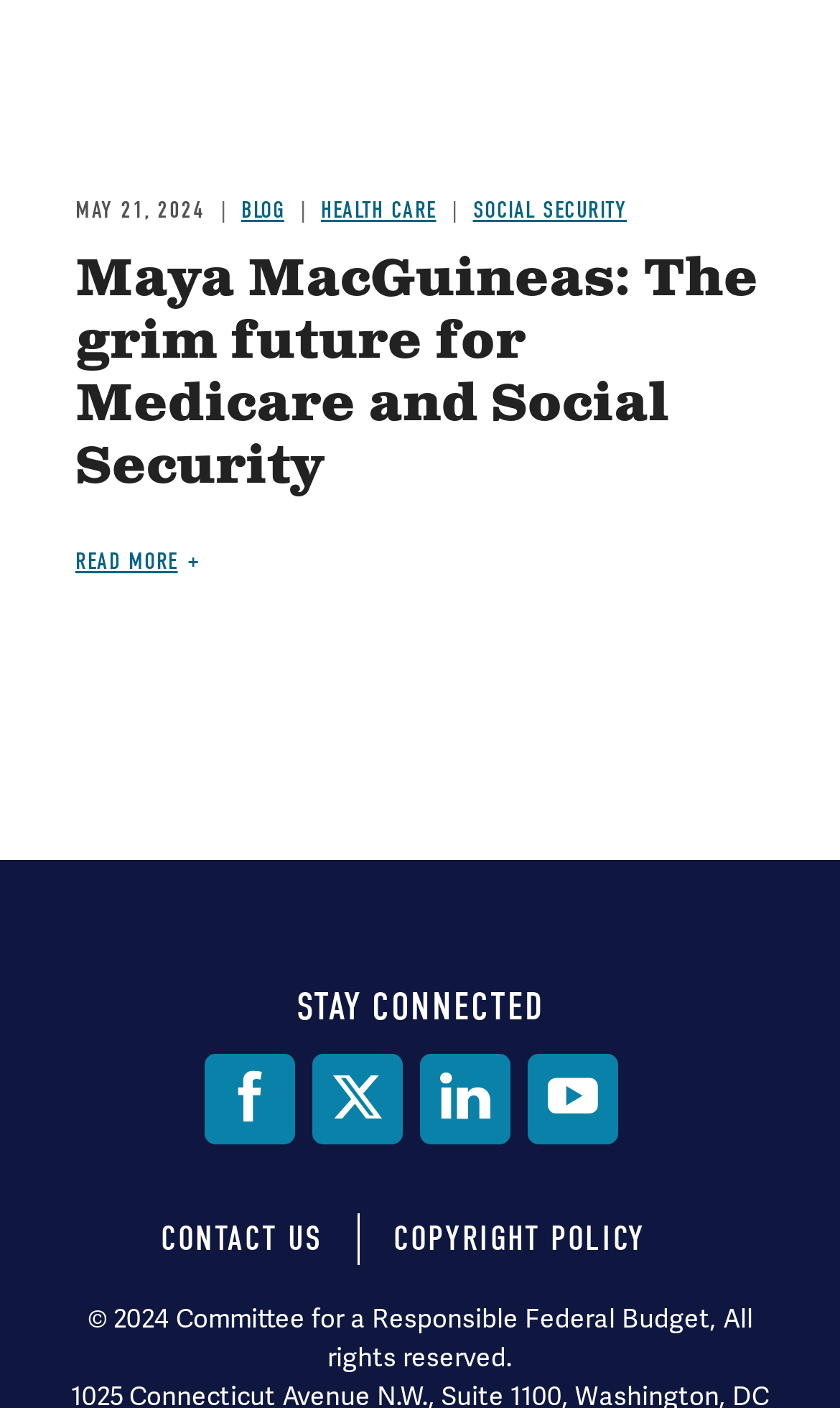Locate the bounding box coordinates of the item that should be clicked to fulfill the instruction: "search for a keyword".

None